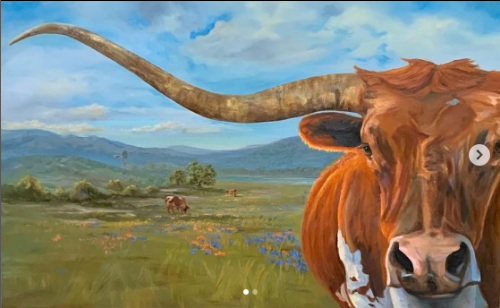What is the dominant color of the sky in the background?
Your answer should be a single word or phrase derived from the screenshot.

Blue